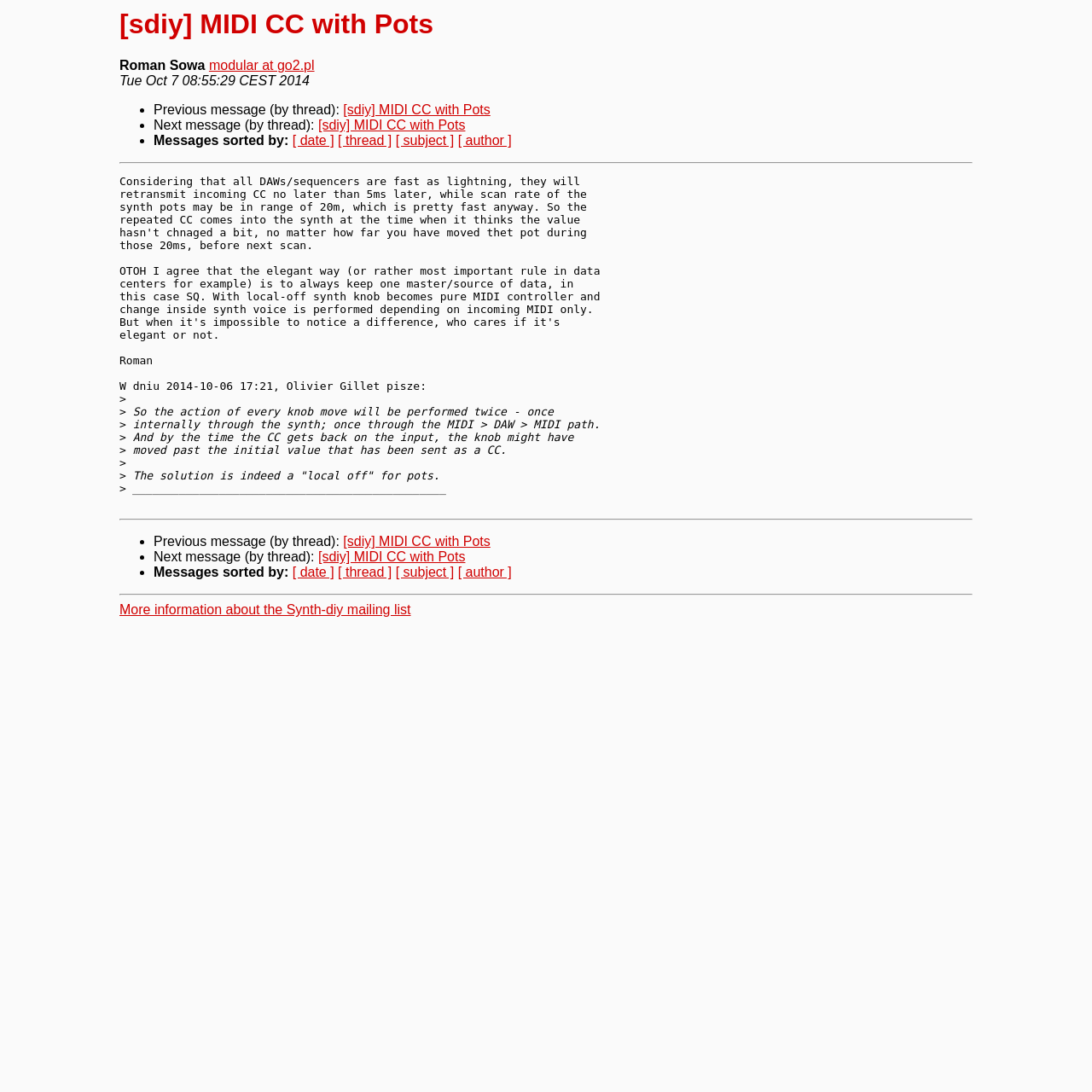What is the purpose of the 'local off' for pots?
Using the image, provide a detailed and thorough answer to the question.

The purpose of the 'local off' for pots can be inferred from the text content of the webpage, which explains that without 'local off', the action of every knob move will be performed twice, and the 'local off' solution prevents this double action.